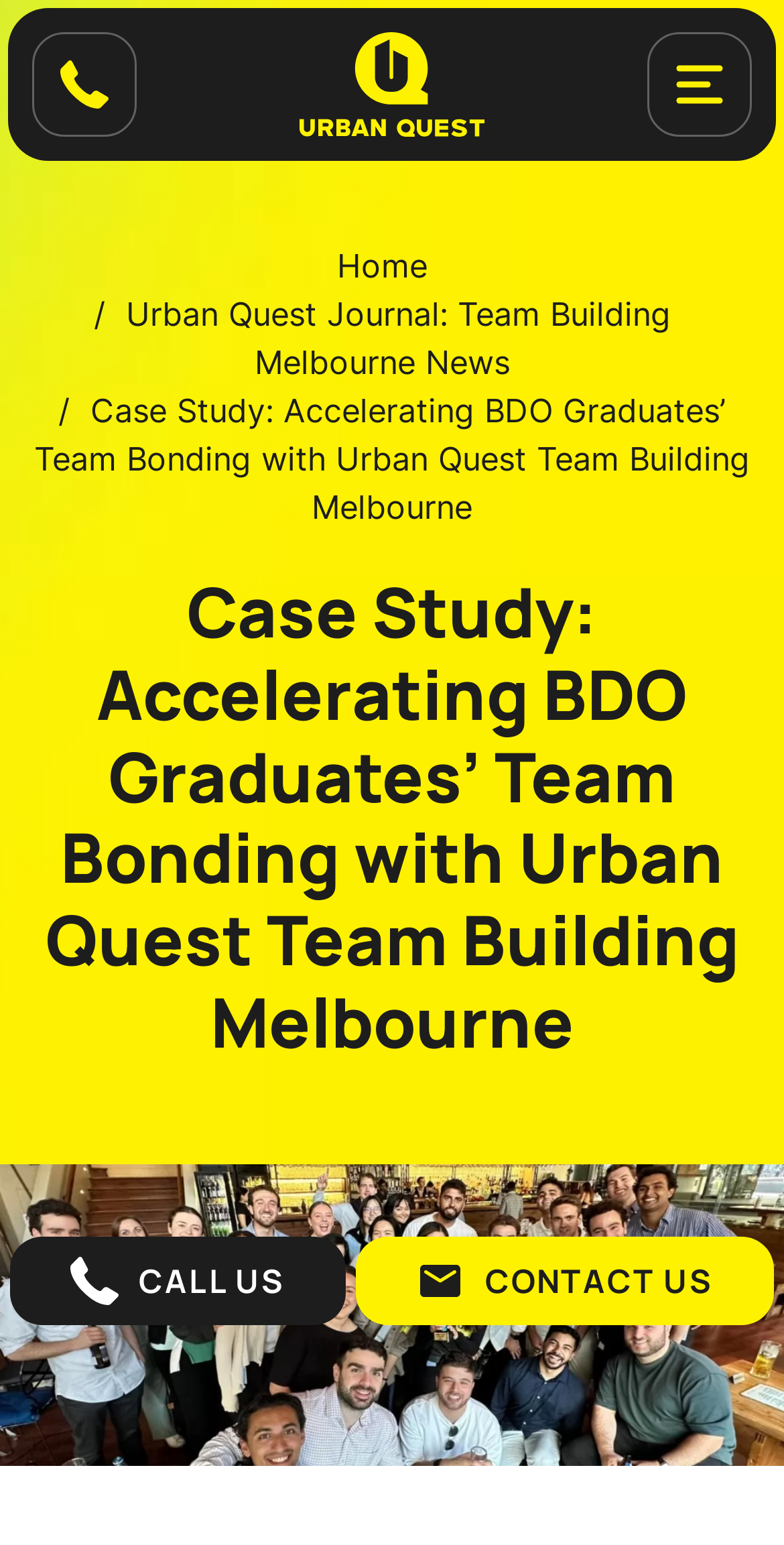Bounding box coordinates are given in the format (top-left x, top-left y, bottom-right x, bottom-right y). All values should be floating point numbers between 0 and 1. Provide the bounding box coordinate for the UI element described as: 1300 656 ...

[0.044, 0.022, 0.172, 0.087]